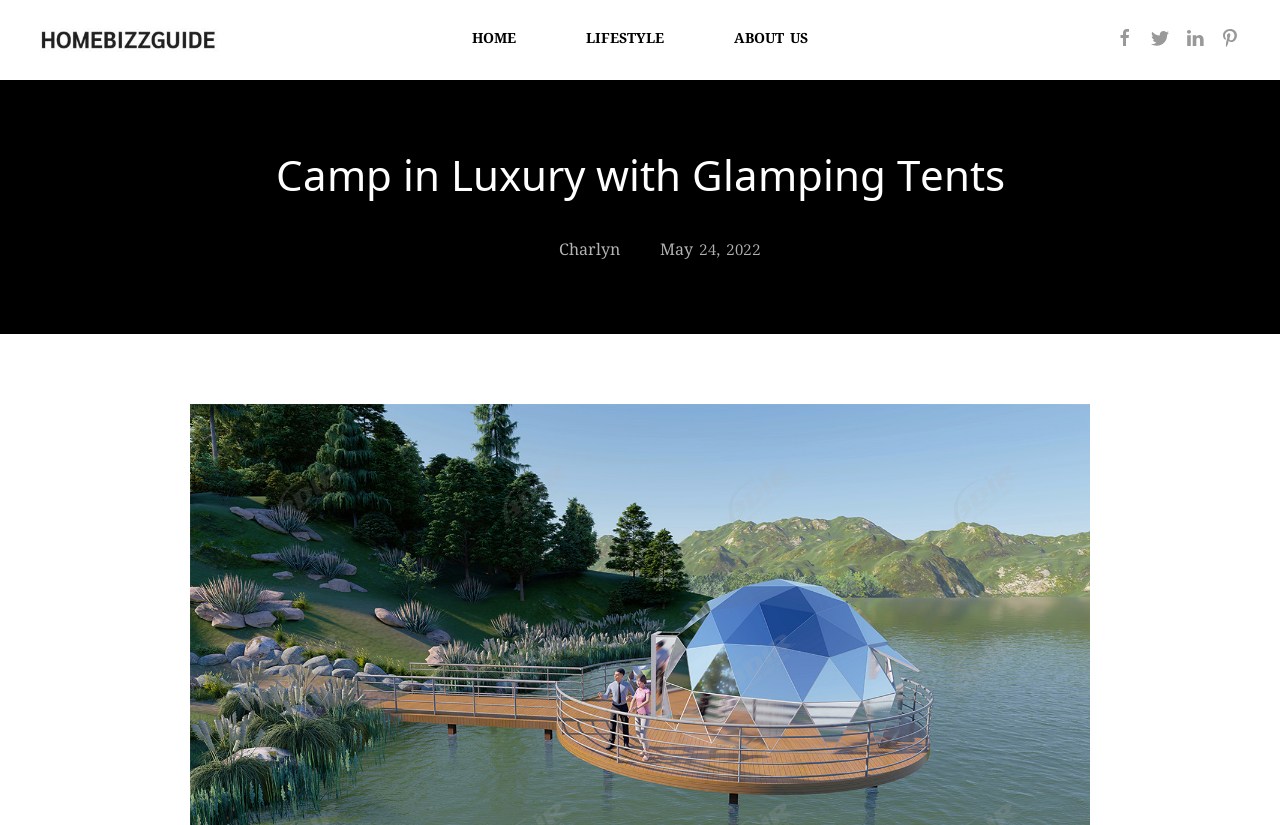Locate the bounding box coordinates of the element's region that should be clicked to carry out the following instruction: "learn about us". The coordinates need to be four float numbers between 0 and 1, i.e., [left, top, right, bottom].

[0.573, 0.0, 0.631, 0.097]